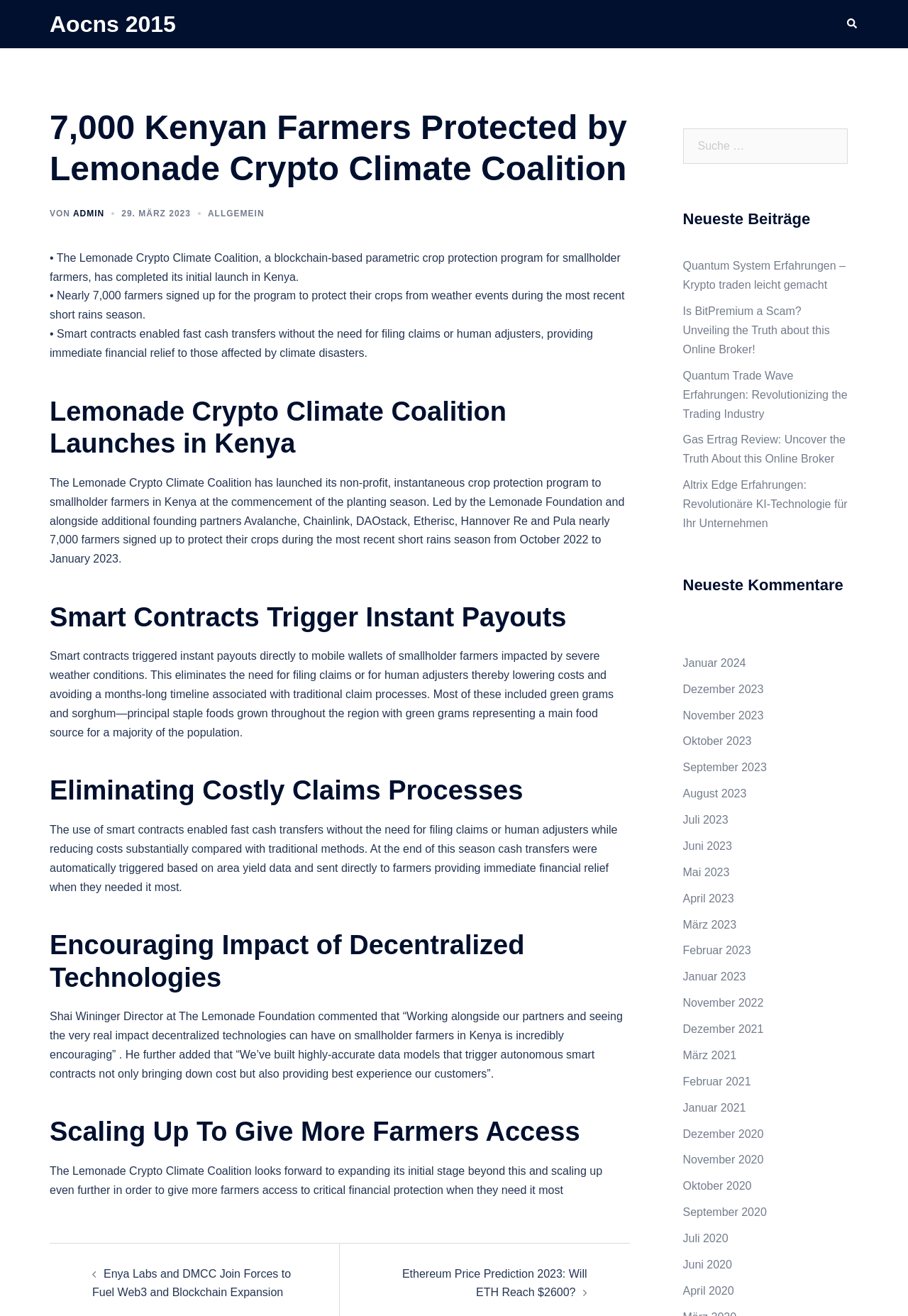Determine the bounding box coordinates of the element that should be clicked to execute the following command: "Check the latest comments".

[0.752, 0.438, 0.934, 0.465]